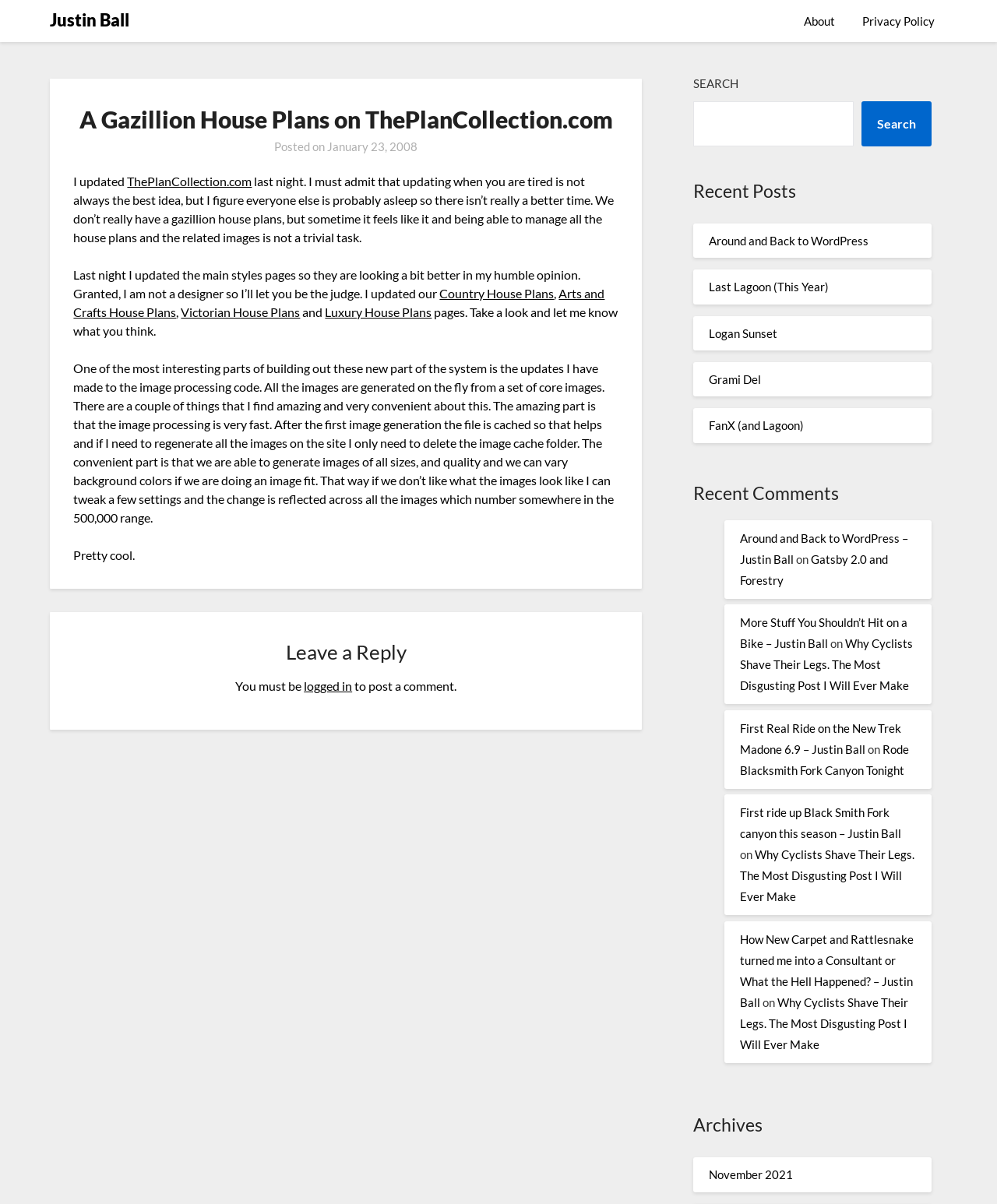How many recent posts are listed?
Please use the visual content to give a single word or phrase answer.

6